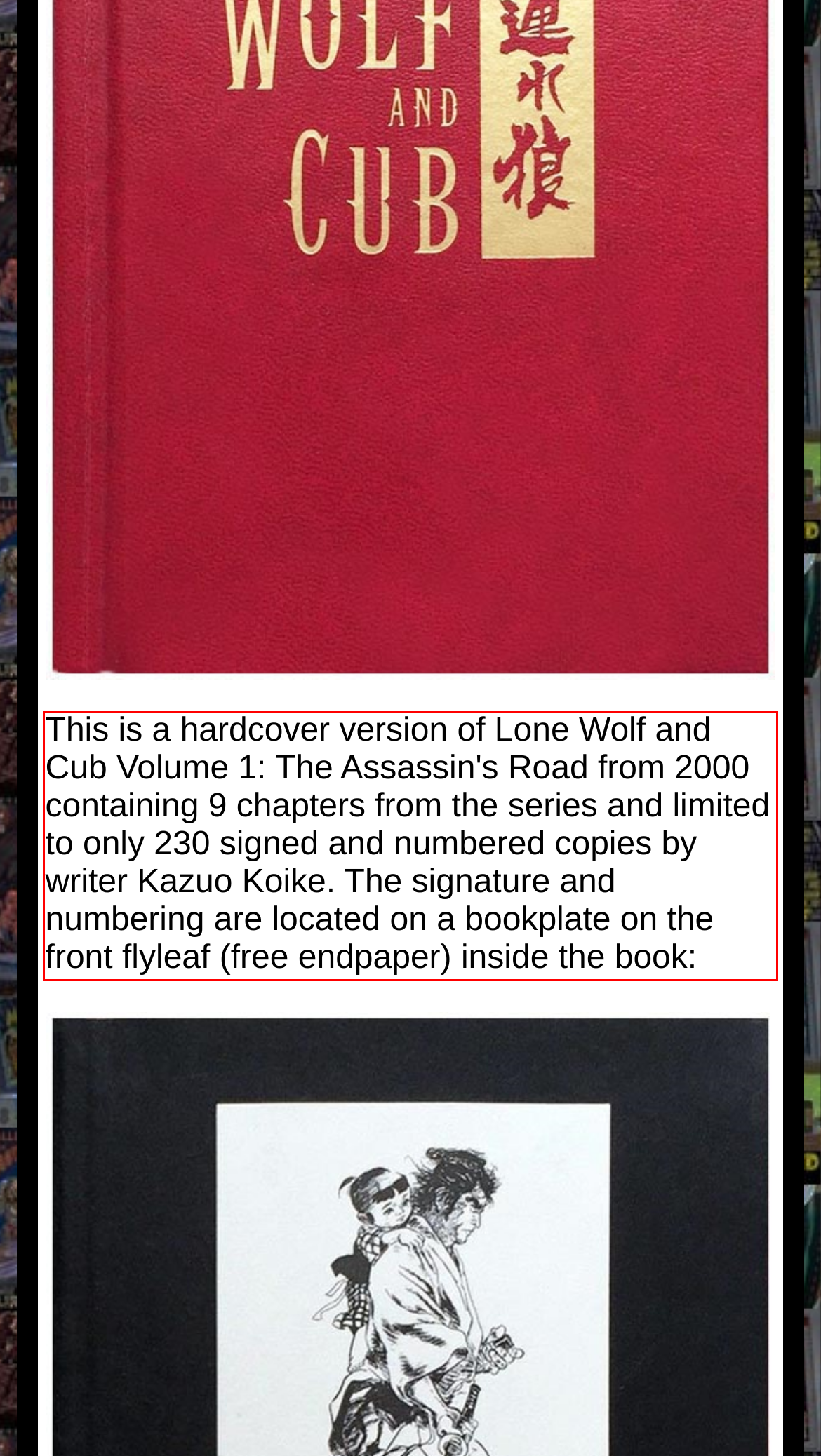Within the provided webpage screenshot, find the red rectangle bounding box and perform OCR to obtain the text content.

This is a hardcover version of Lone Wolf and Cub Volume 1: The Assassin's Road from 2000 containing 9 chapters from the series and limited to only 230 signed and numbered copies by writer Kazuo Koike. The signature and numbering are located on a bookplate on the front flyleaf (free endpaper) inside the book: